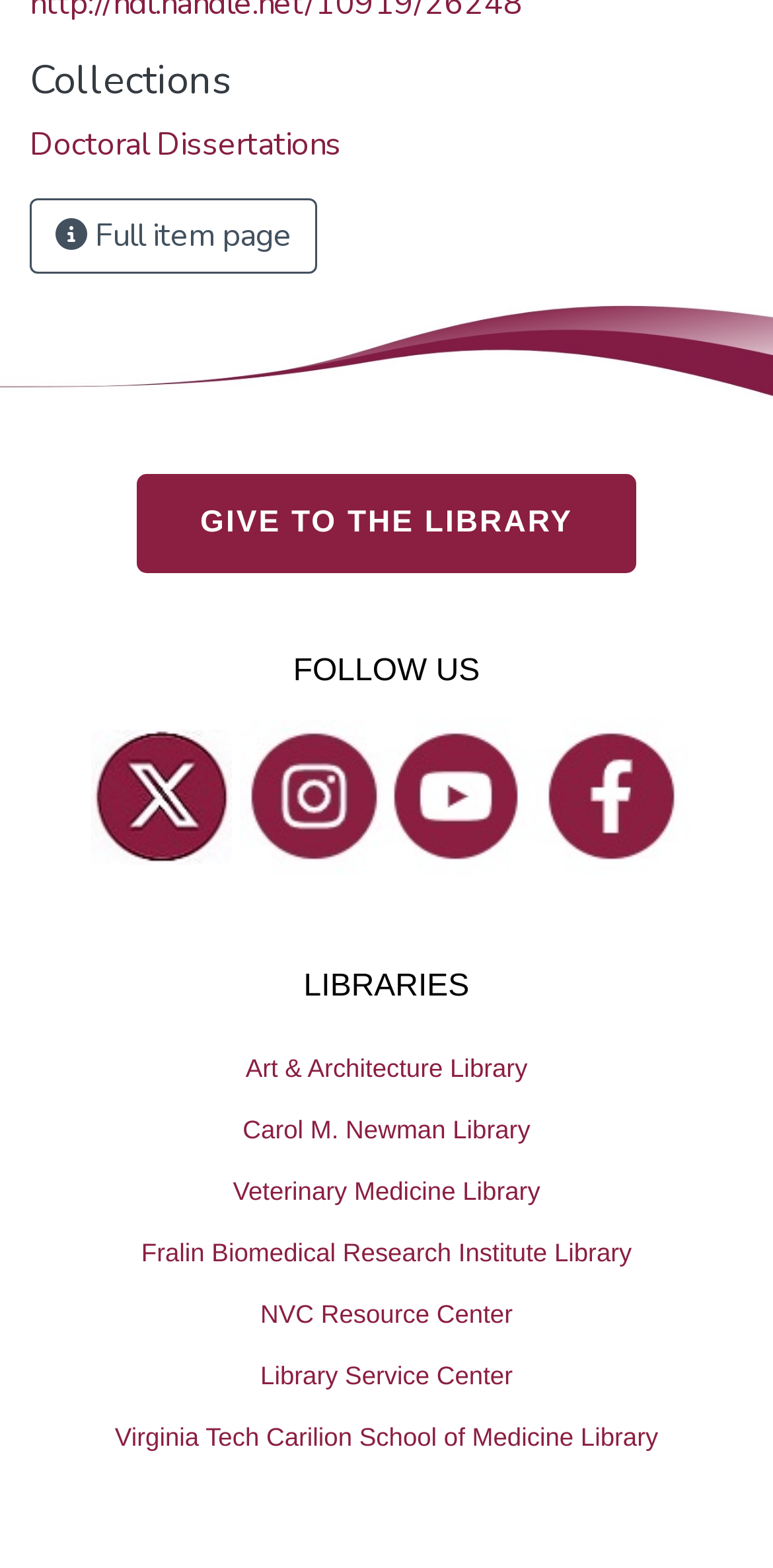Give a one-word or short phrase answer to the question: 
Is there a 'GIVE TO THE LIBRARY' button?

Yes